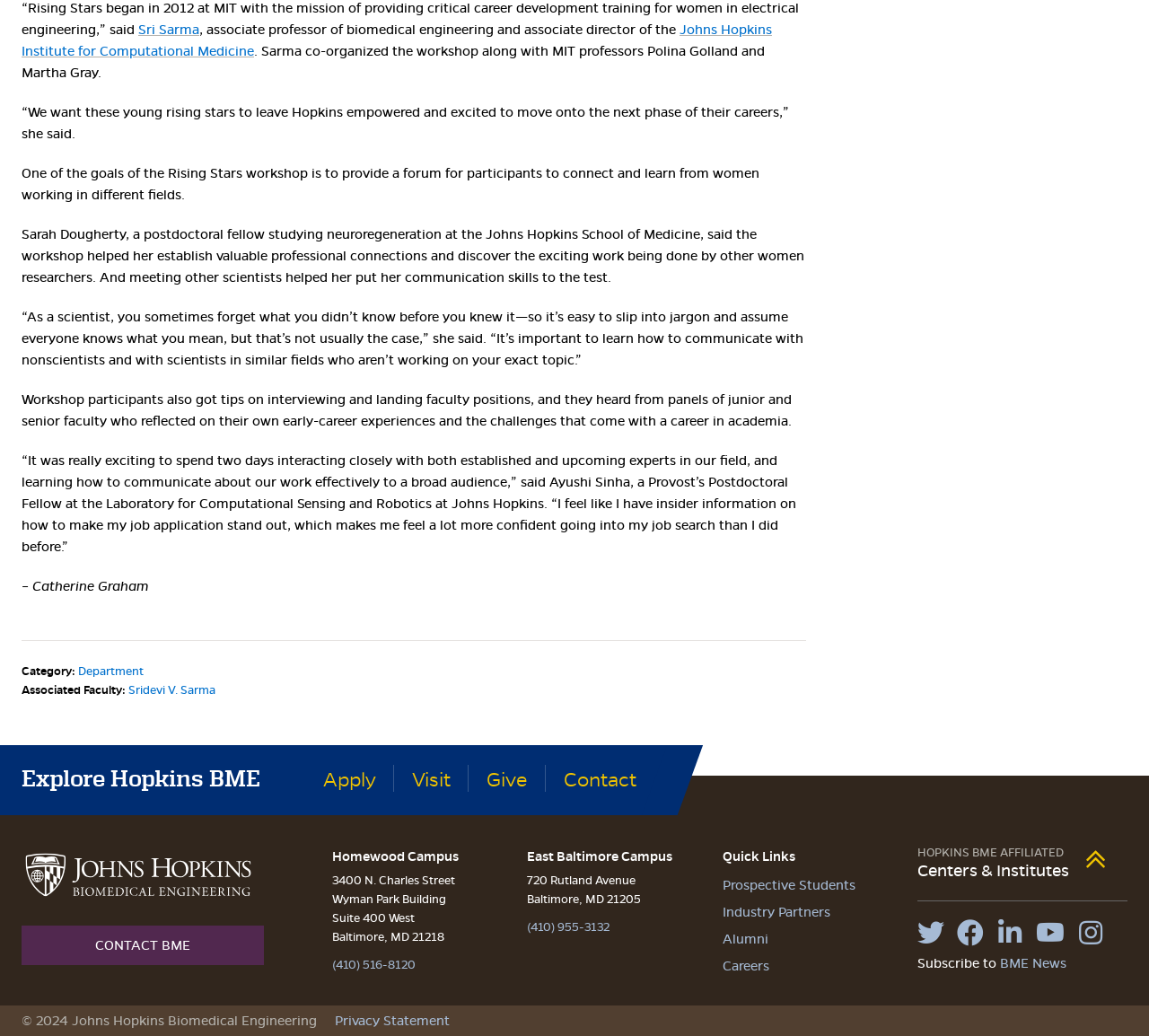Respond to the following question using a concise word or phrase: 
What is the purpose of the Rising Stars workshop?

To provide a forum for participants to connect and learn